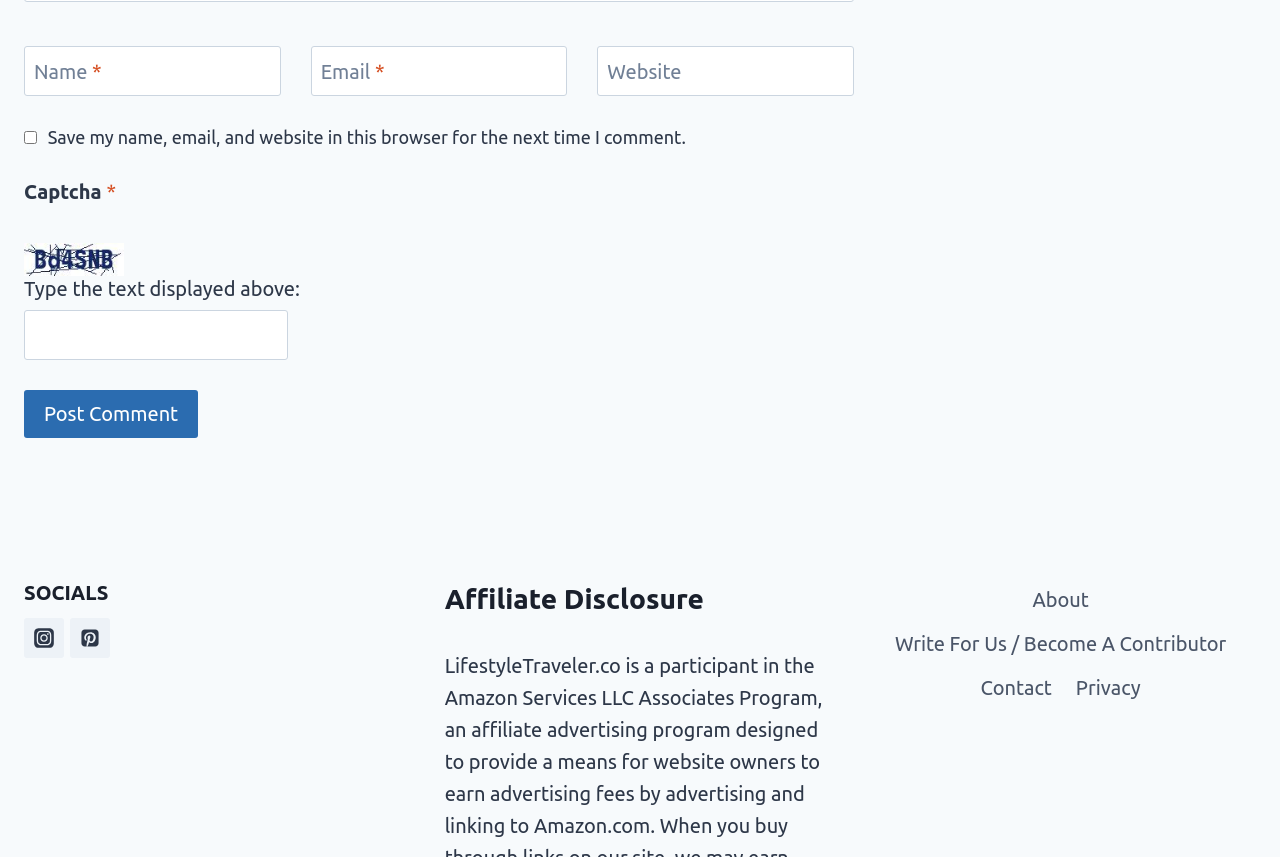Show the bounding box coordinates for the element that needs to be clicked to execute the following instruction: "Type the text displayed above". Provide the coordinates in the form of four float numbers between 0 and 1, i.e., [left, top, right, bottom].

[0.019, 0.362, 0.225, 0.42]